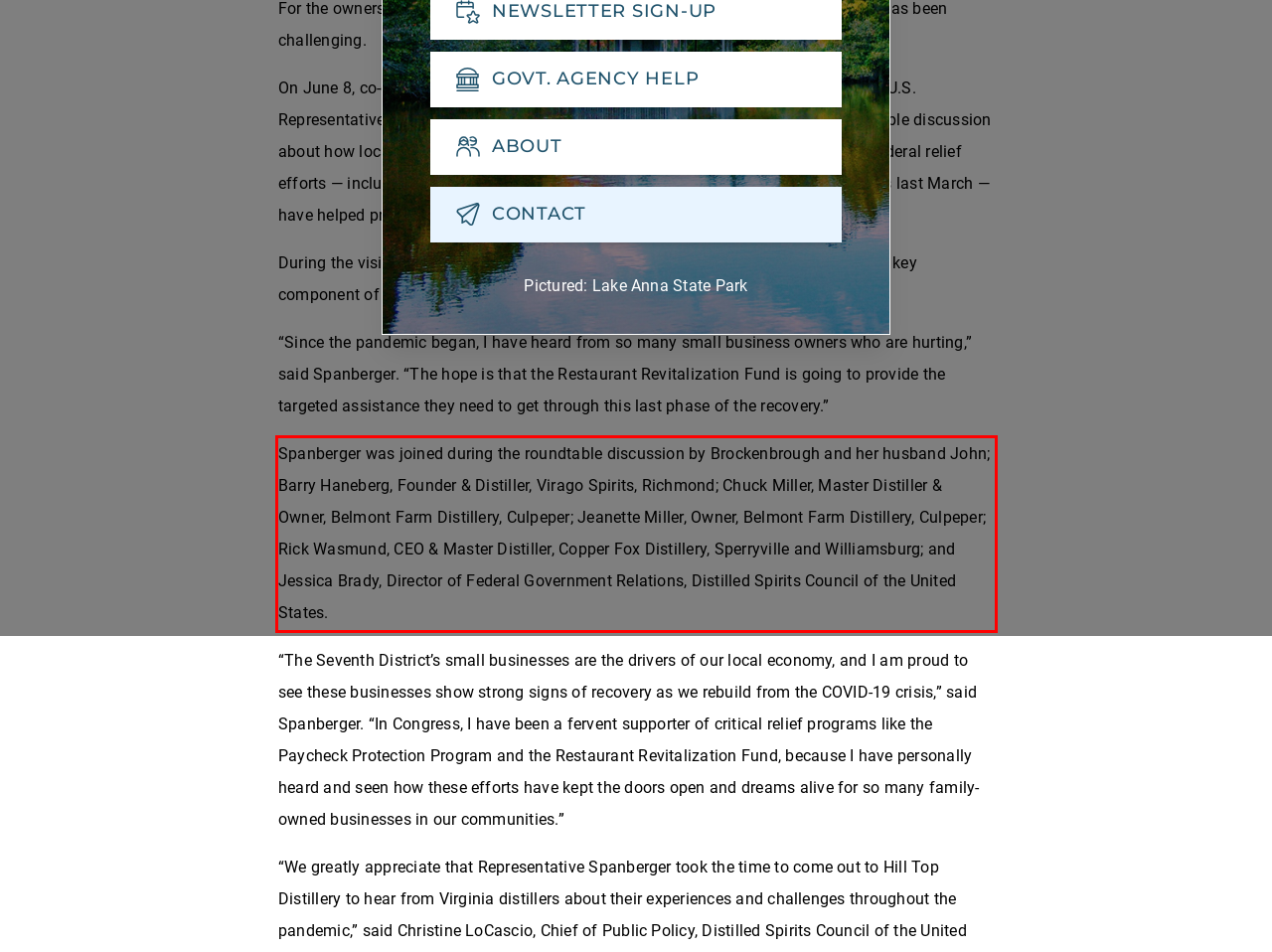You are provided with a screenshot of a webpage that includes a red bounding box. Extract and generate the text content found within the red bounding box.

Spanberger was joined during the roundtable discussion by Brockenbrough and her husband John; Barry Haneberg, Founder & Distiller, Virago Spirits, Richmond; Chuck Miller, Master Distiller & Owner, Belmont Farm Distillery, Culpeper; Jeanette Miller, Owner, Belmont Farm Distillery, Culpeper; Rick Wasmund, CEO & Master Distiller, Copper Fox Distillery, Sperryville and Williamsburg; and Jessica Brady, Director of Federal Government Relations, Distilled Spirits Council of the United States.